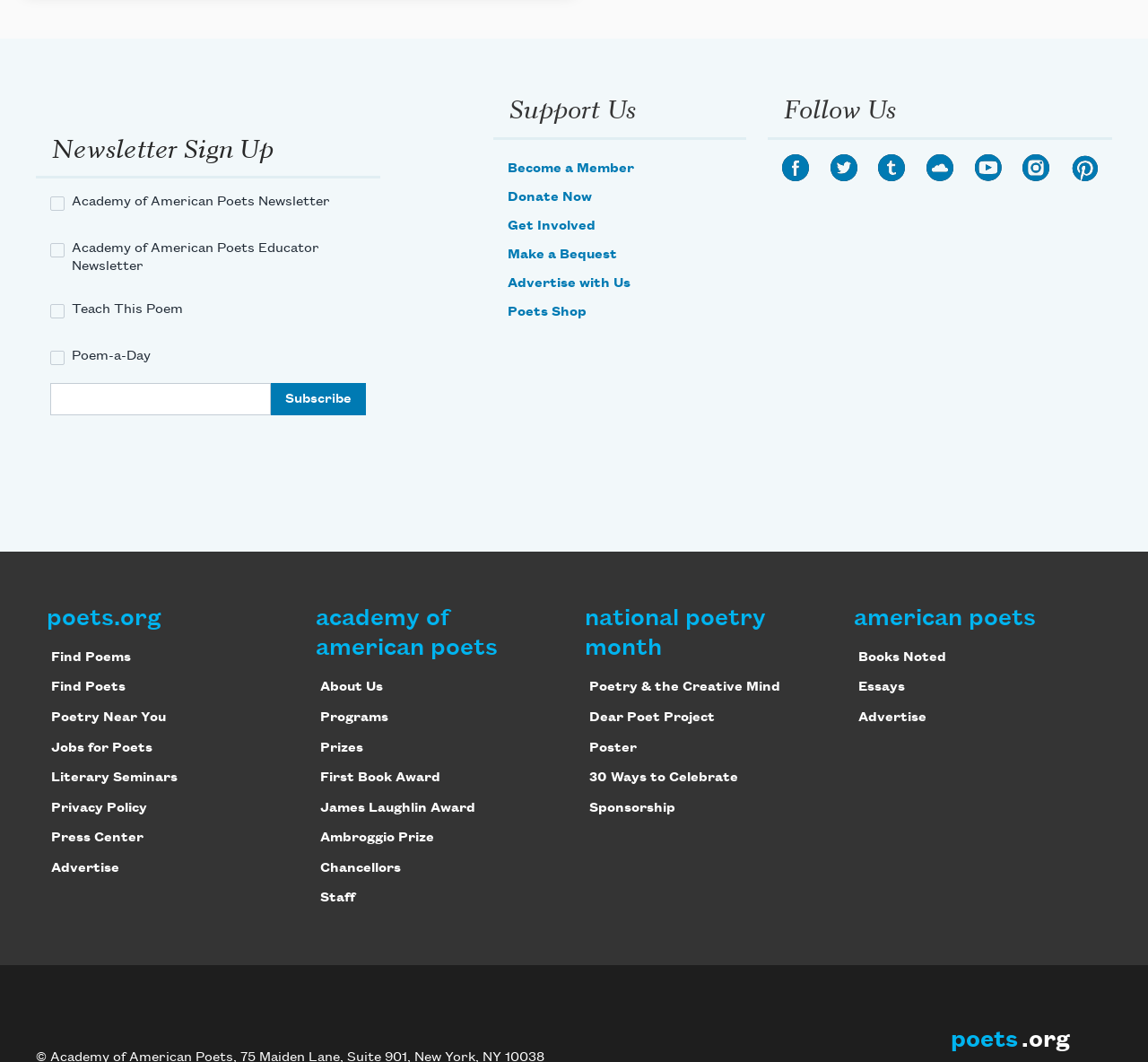Find the bounding box coordinates of the element to click in order to complete the given instruction: "Subscribe to the newsletter."

[0.236, 0.361, 0.319, 0.391]